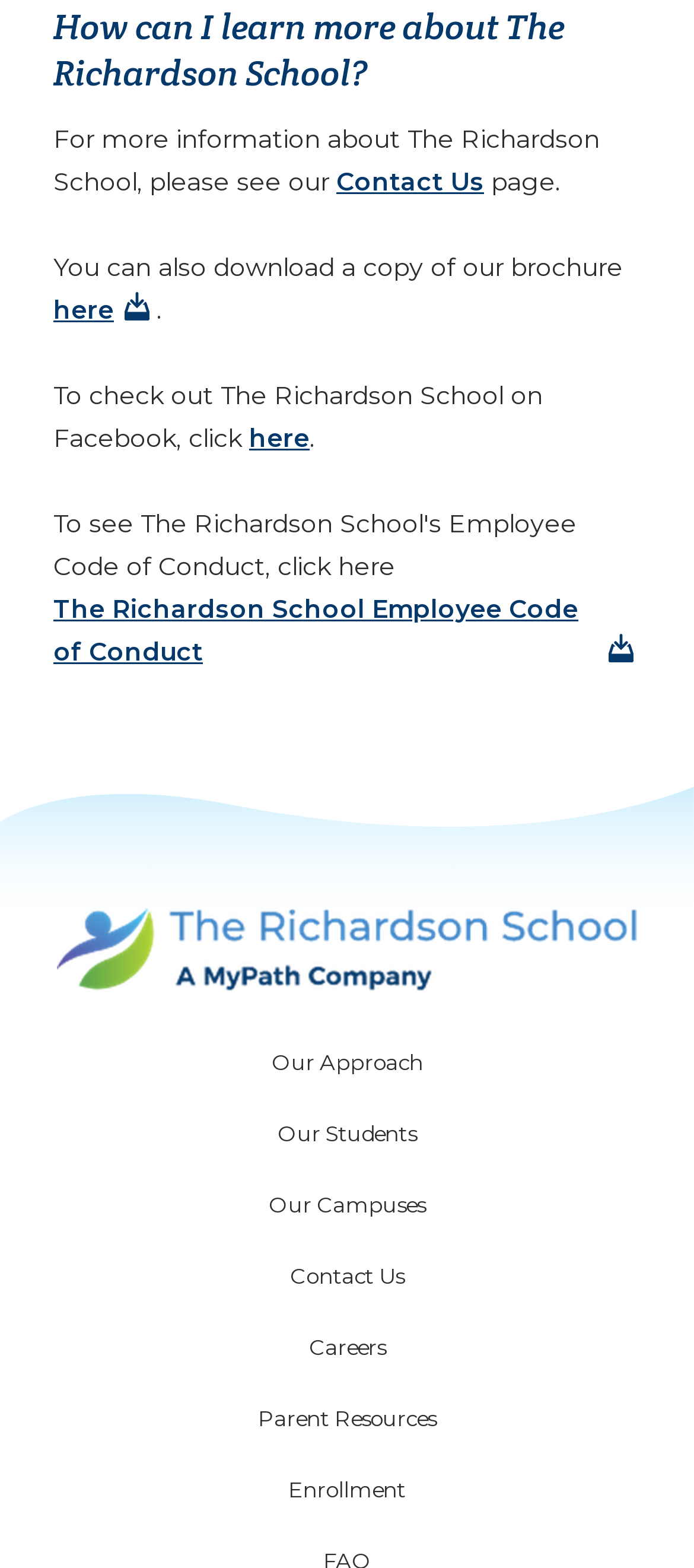Return the bounding box coordinates of the UI element that corresponds to this description: "Our Campuses". The coordinates must be given as four float numbers in the range of 0 and 1, [left, top, right, bottom].

[0.038, 0.746, 0.962, 0.791]